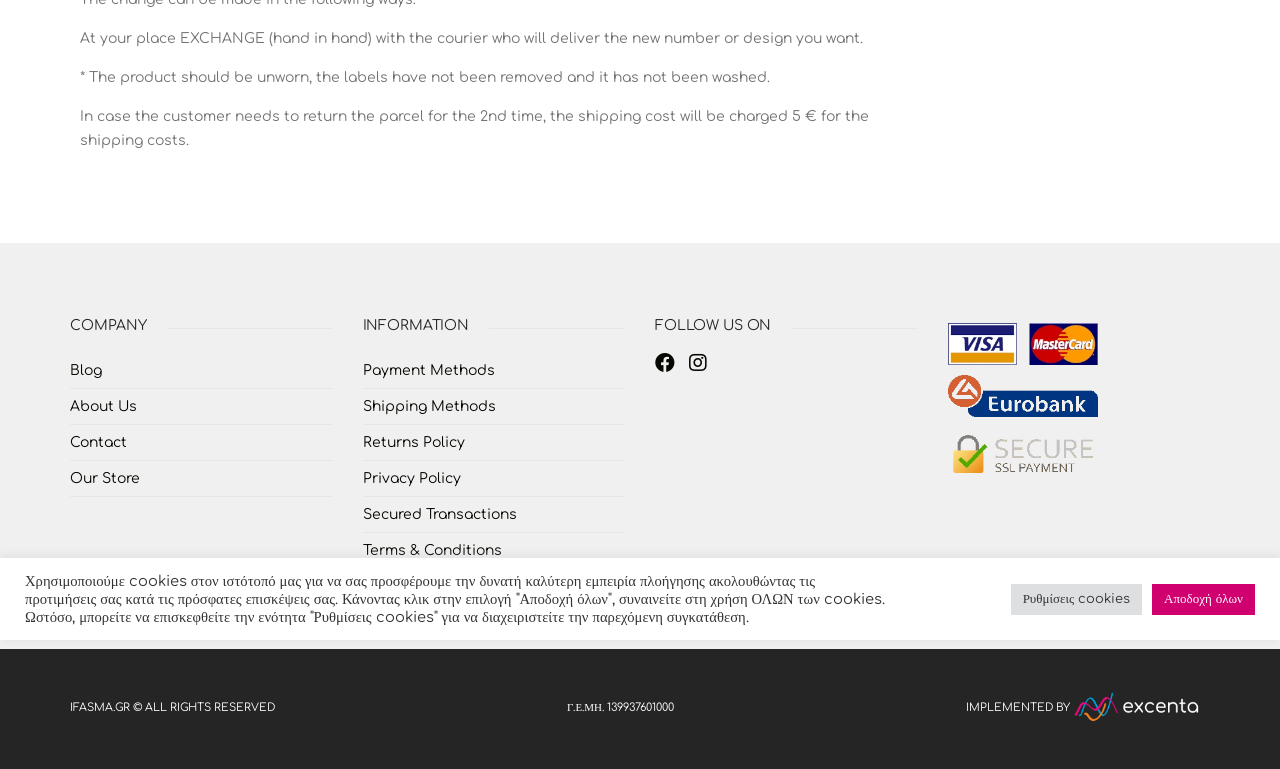Given the description "ifasma.gr © All rights reserved", provide the bounding box coordinates of the corresponding UI element.

[0.055, 0.912, 0.215, 0.929]